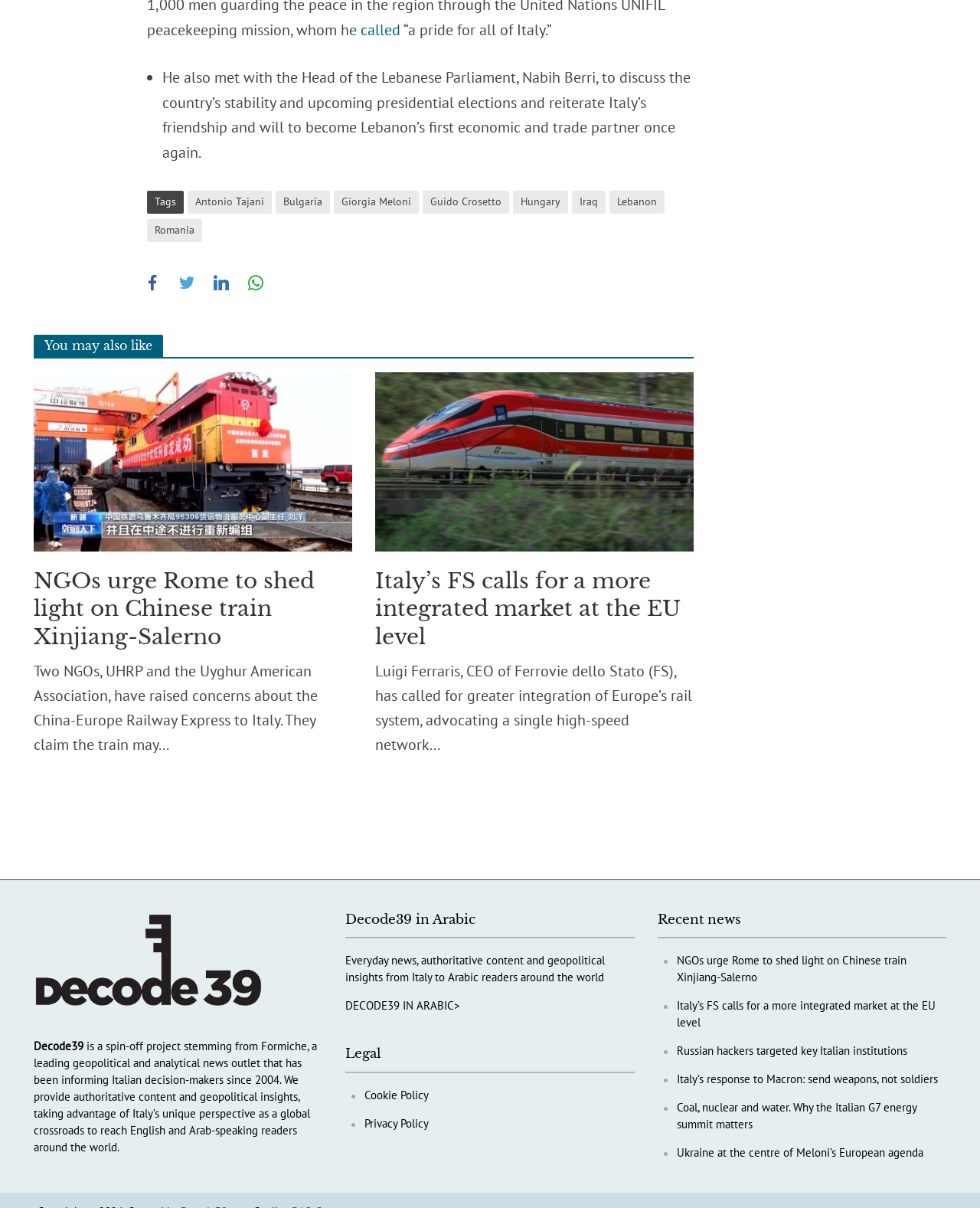Identify the bounding box of the HTML element described as: "Giorgia Meloni".

[0.341, 0.158, 0.428, 0.177]